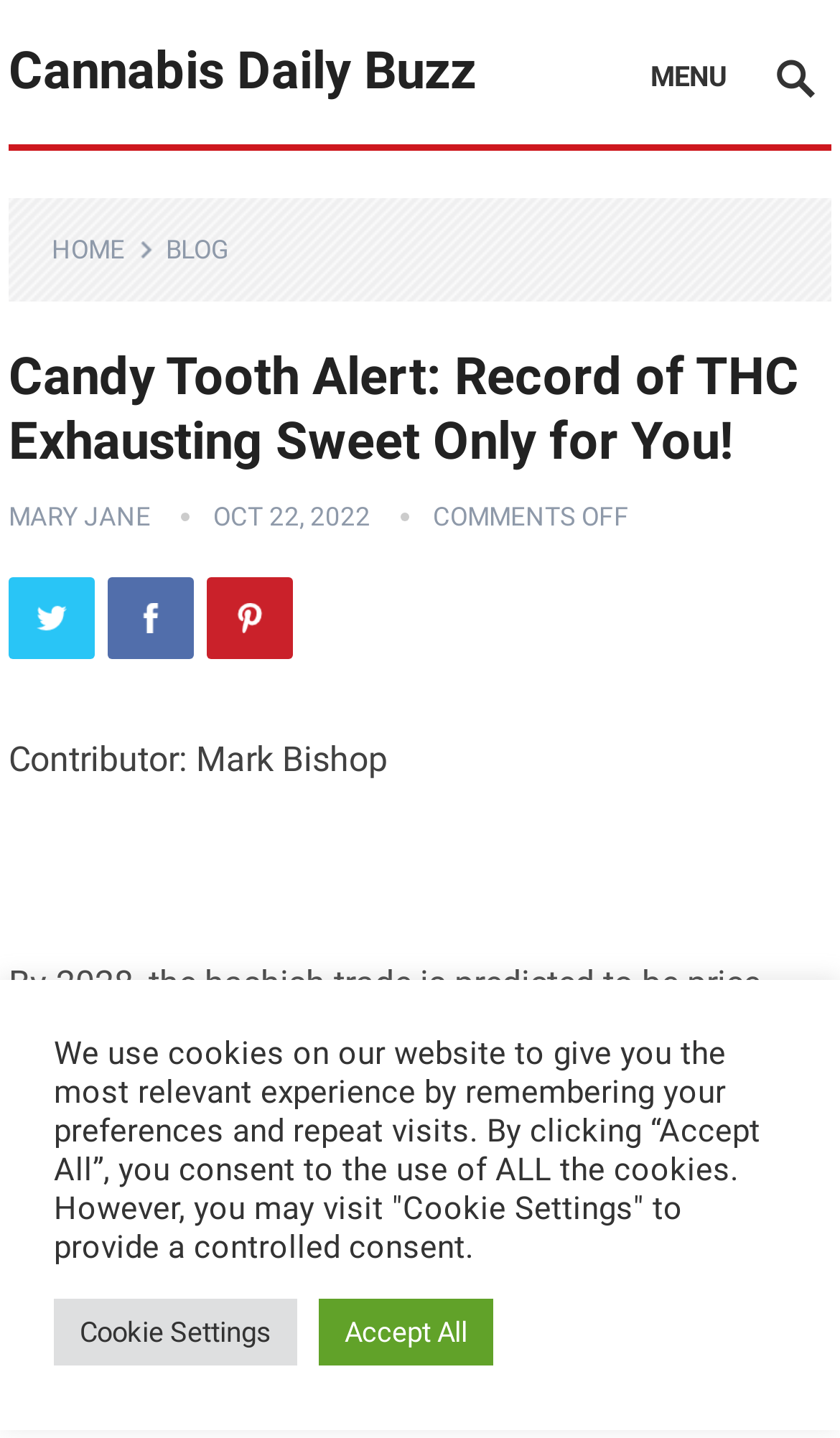Please determine the bounding box coordinates for the element that should be clicked to follow these instructions: "View resume examples".

None